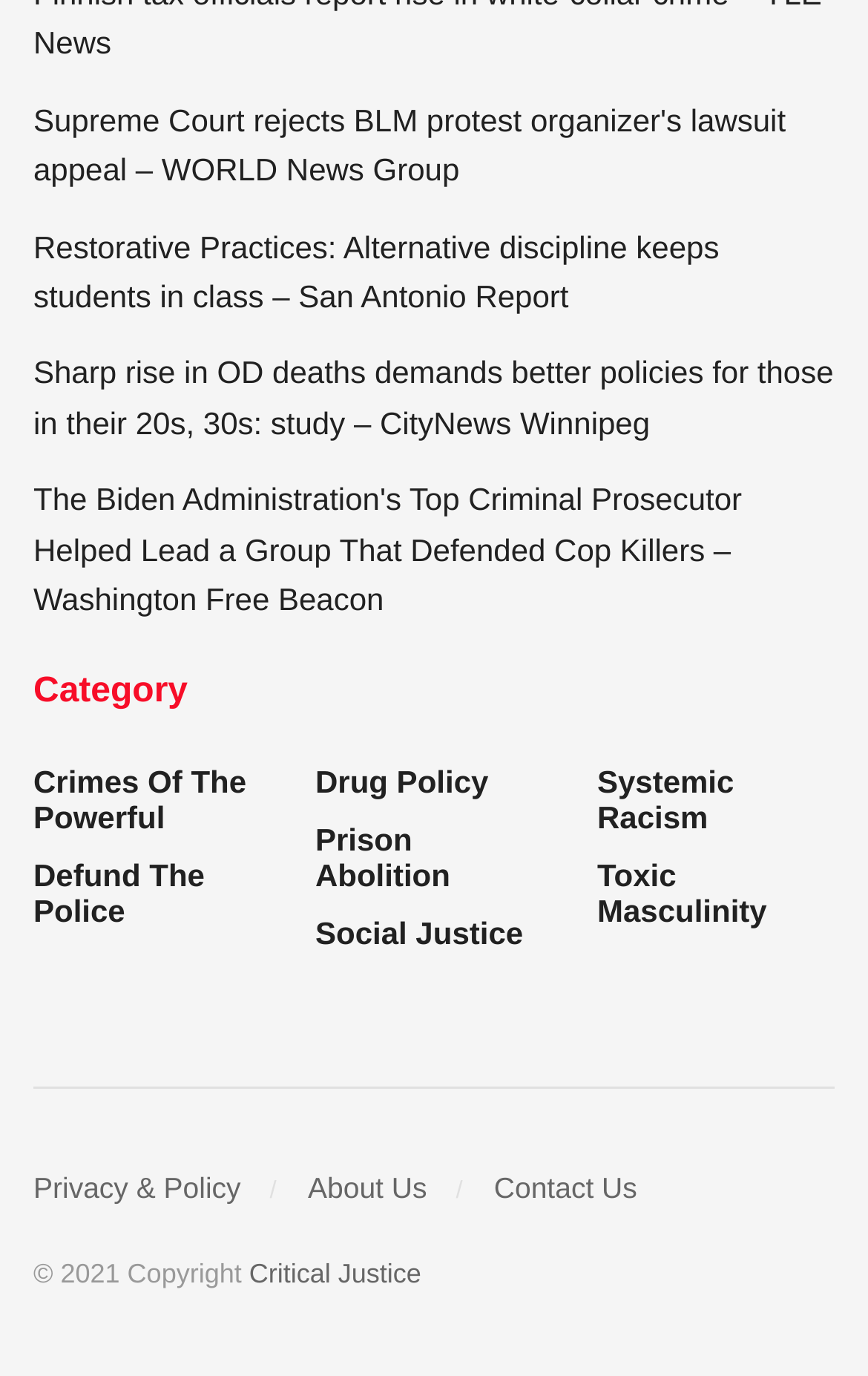Please determine the bounding box coordinates of the element's region to click for the following instruction: "Check Critical Justice link".

[0.287, 0.915, 0.485, 0.937]